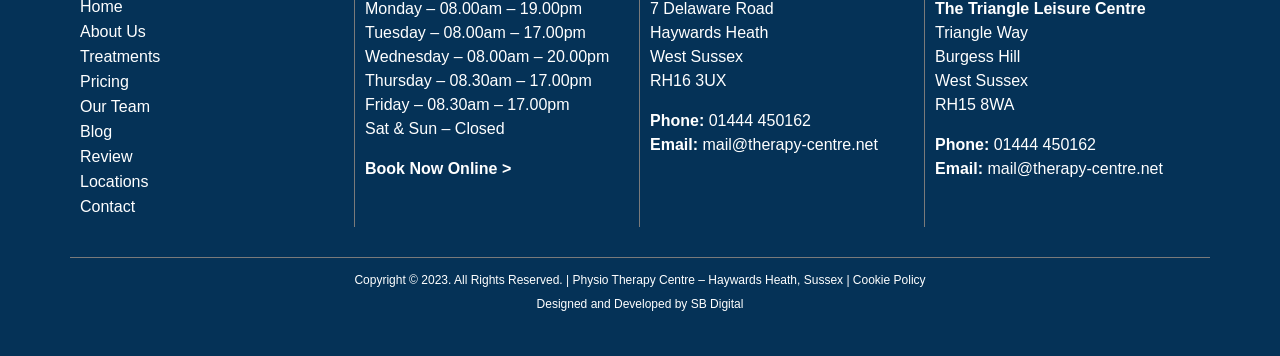Please specify the bounding box coordinates of the clickable region necessary for completing the following instruction: "Email mail@therapy-centre.net". The coordinates must consist of four float numbers between 0 and 1, i.e., [left, top, right, bottom].

[0.549, 0.383, 0.686, 0.431]